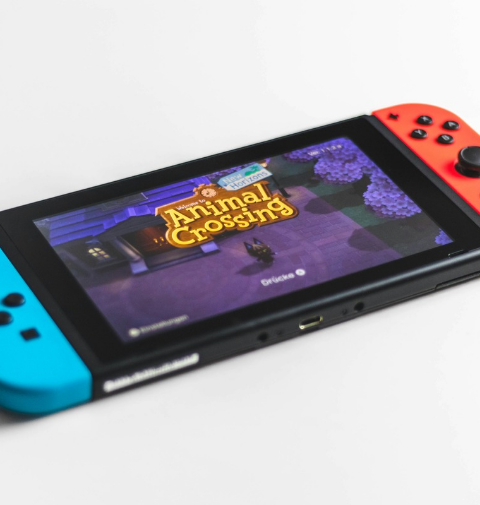What is displayed on the screen of the Nintendo Switch?
Give a one-word or short-phrase answer derived from the screenshot.

An in-game scene